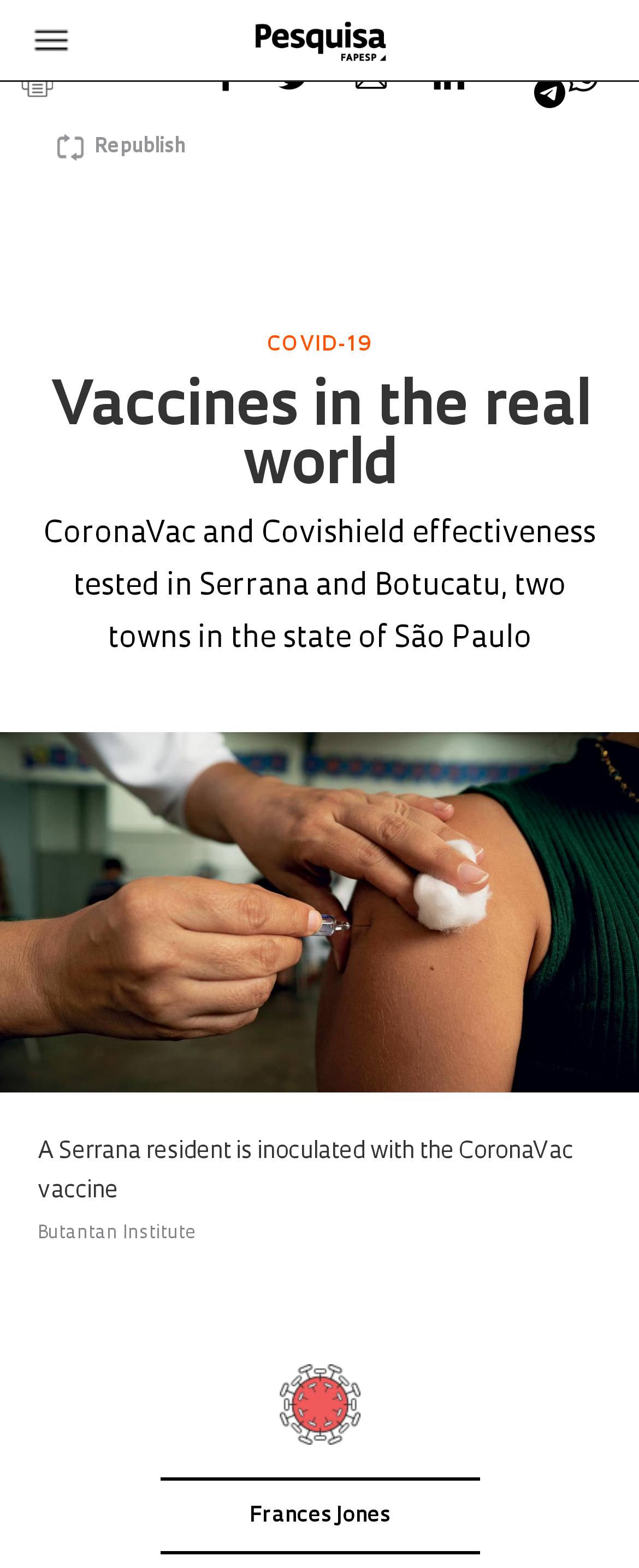Generate the text content of the main heading of the webpage.

Vaccines in the real world